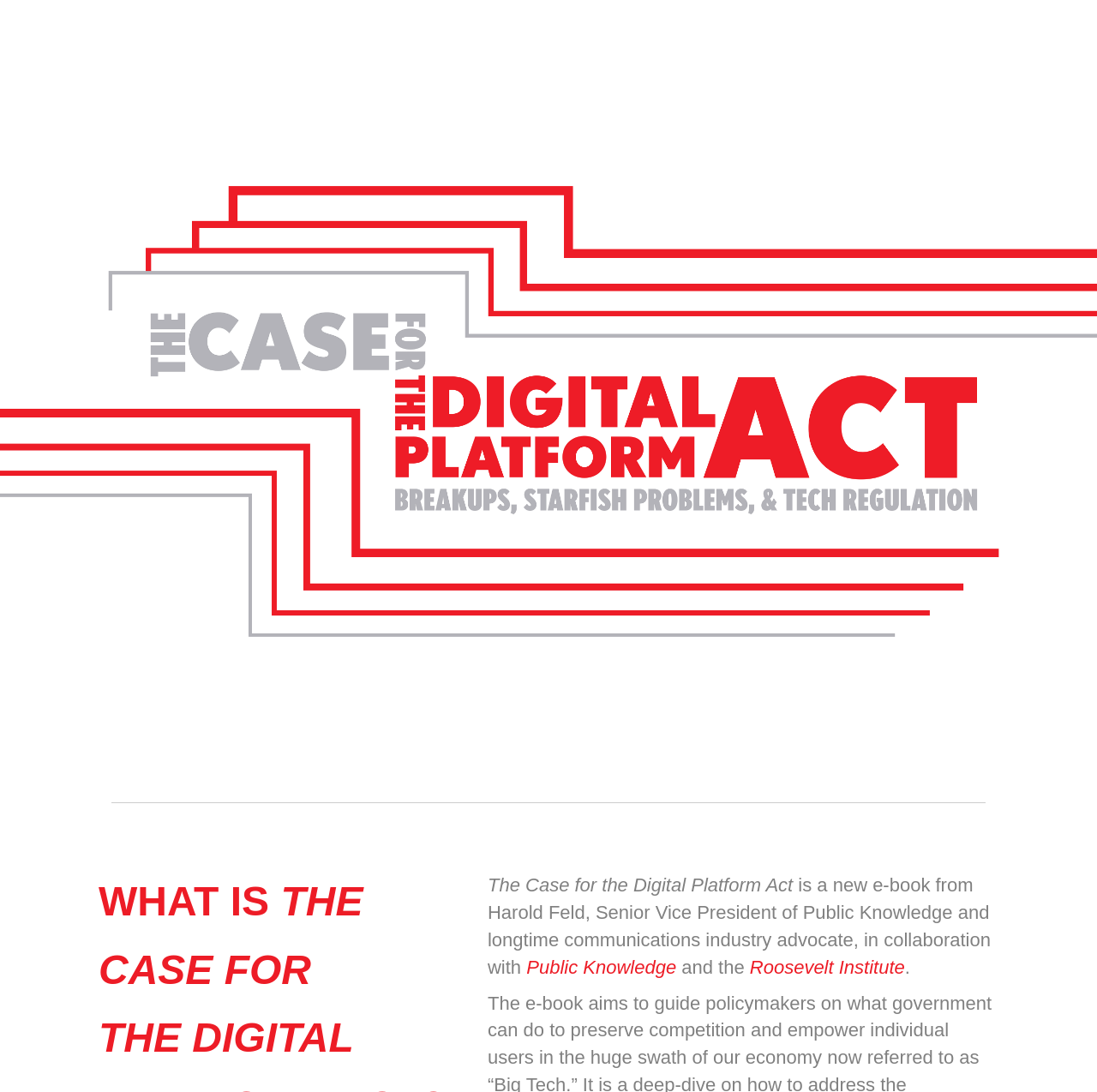Use a single word or phrase to answer the question:
What organizations collaborated on the e-book?

Public Knowledge and Roosevelt Institute